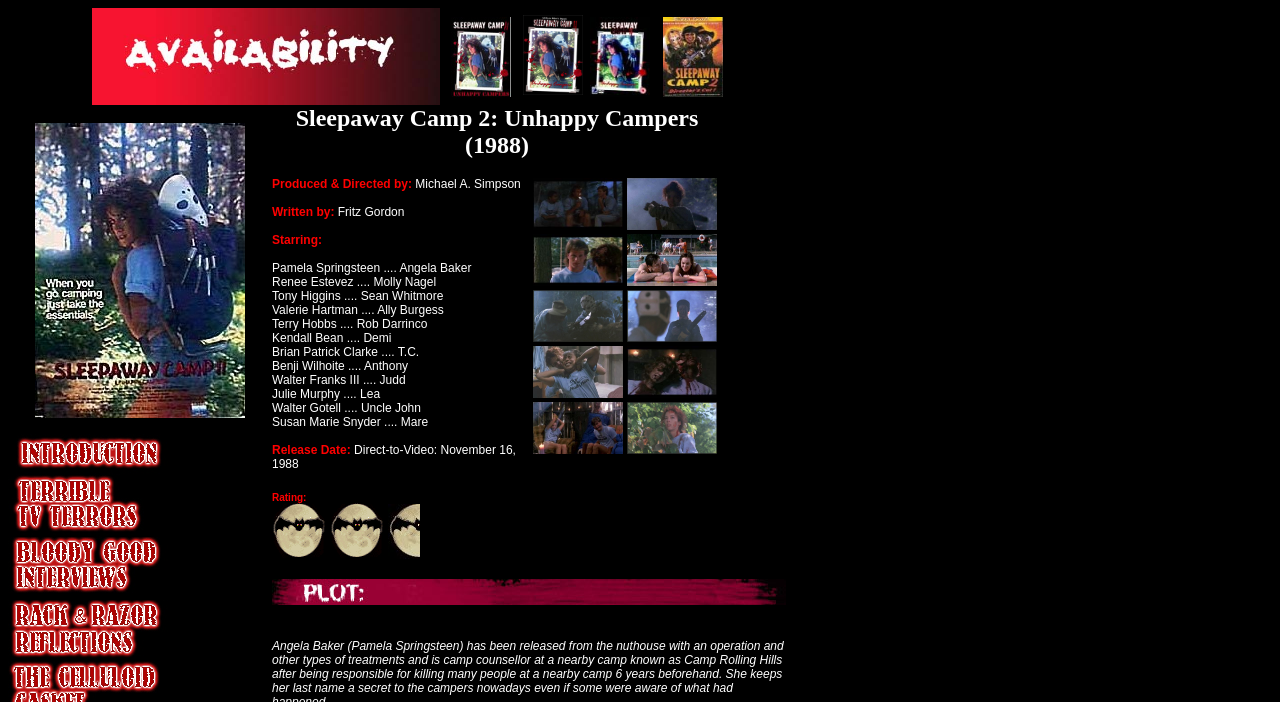How many images are in the third LayoutTableCell? Analyze the screenshot and reply with just one word or a short phrase.

8